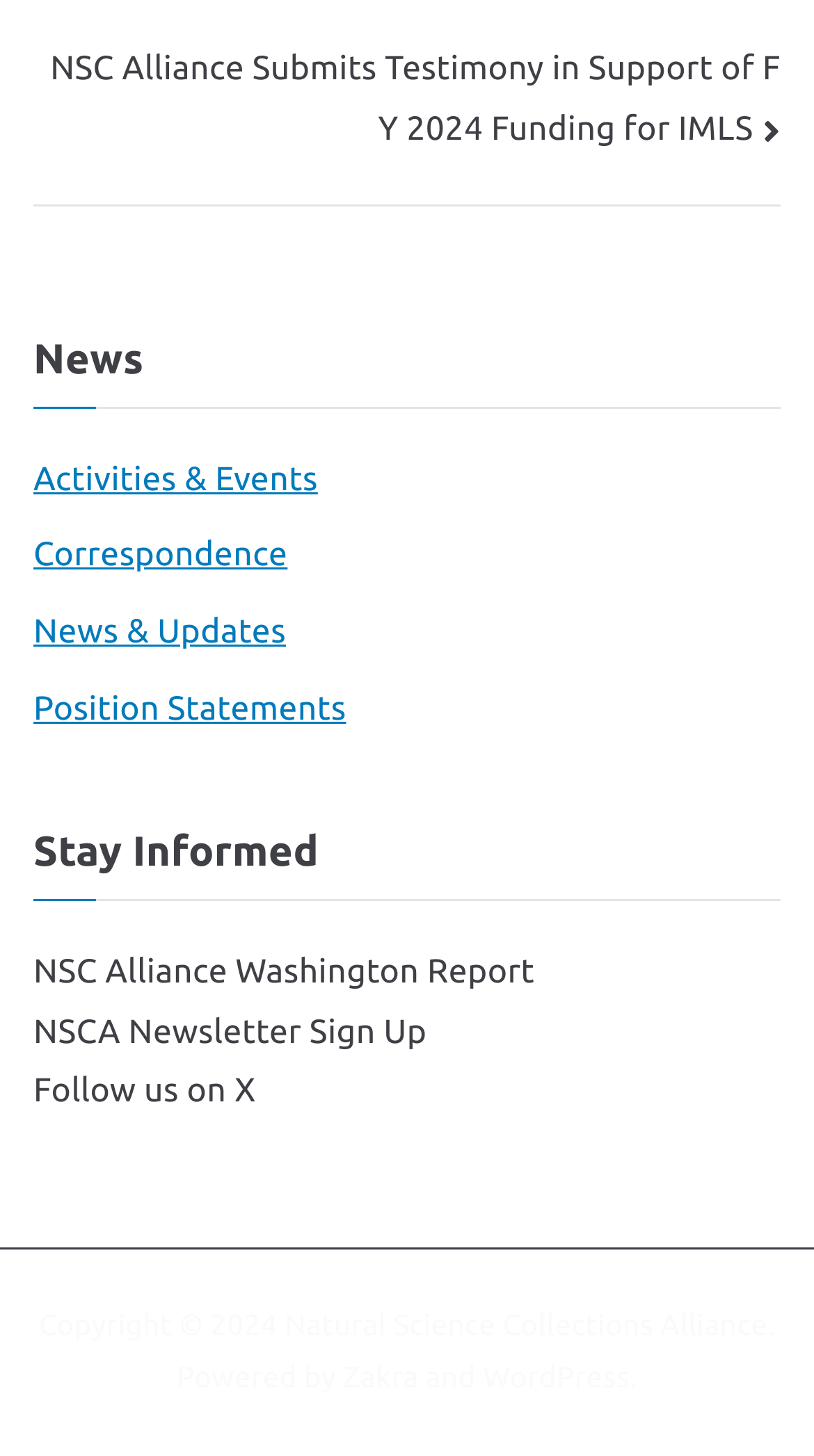Provide a single word or phrase answer to the question: 
How many main sections are there on this webpage?

2